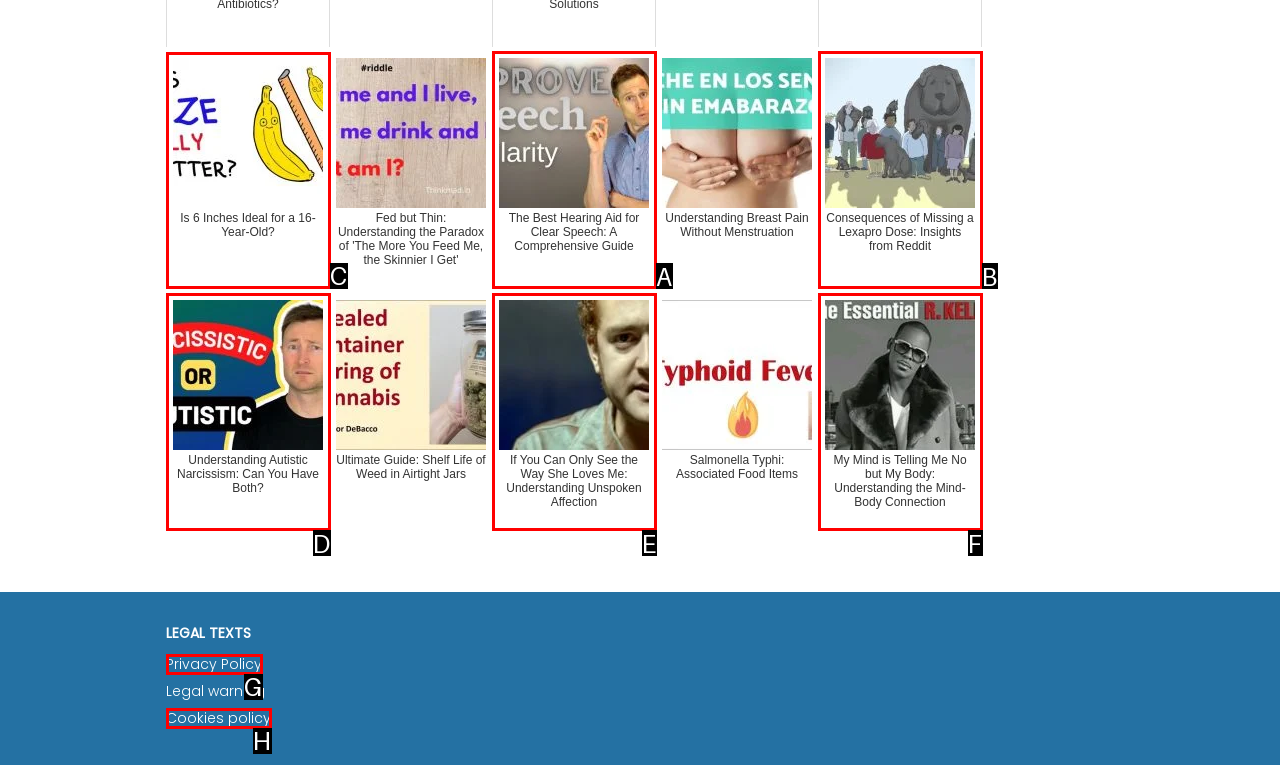Determine which letter corresponds to the UI element to click for this task: Read about ideal height for a 16-year-old
Respond with the letter from the available options.

C